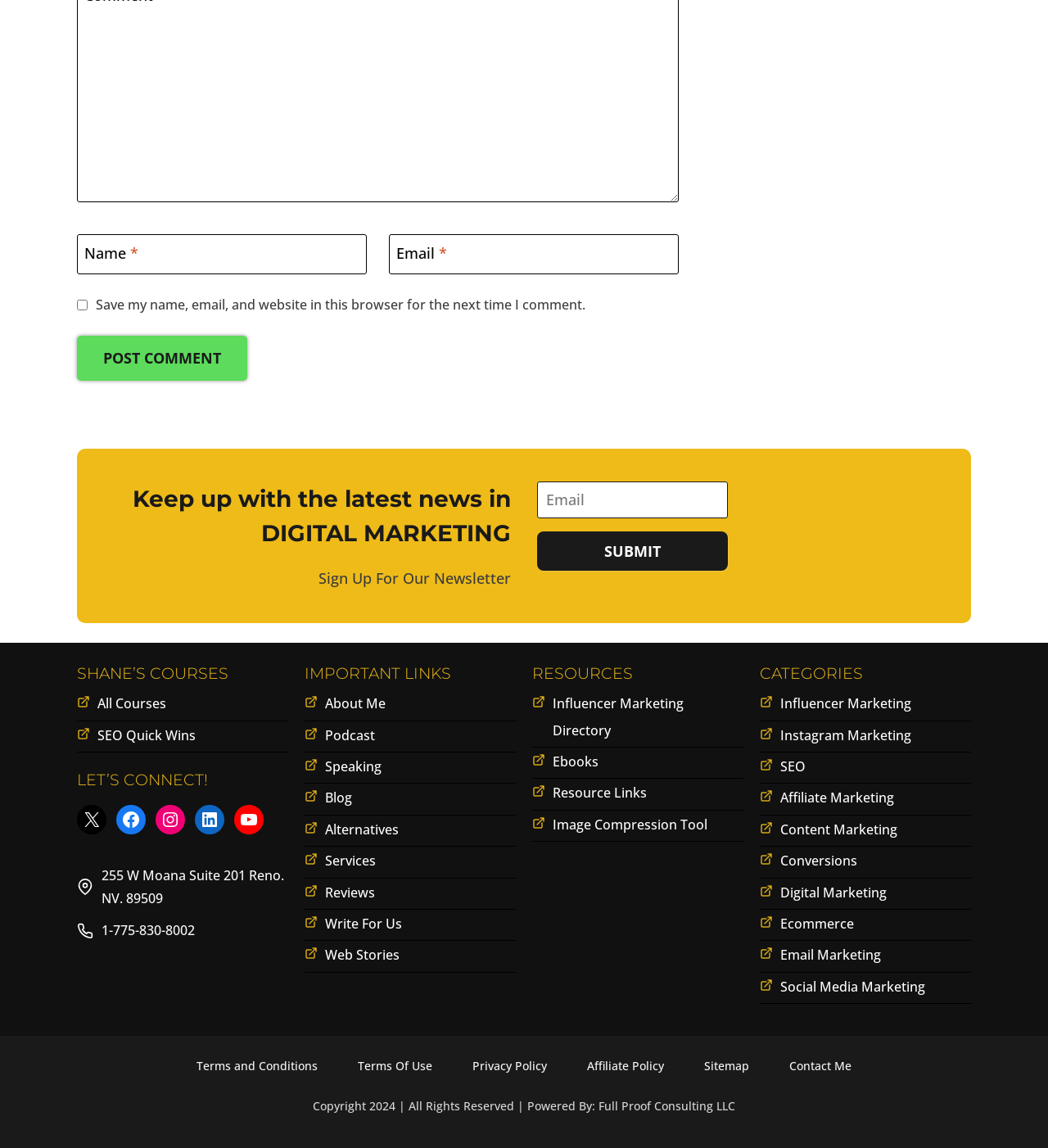Determine the bounding box coordinates of the clickable area required to perform the following instruction: "Contact Me". The coordinates should be represented as four float numbers between 0 and 1: [left, top, right, bottom].

[0.753, 0.92, 0.812, 0.937]